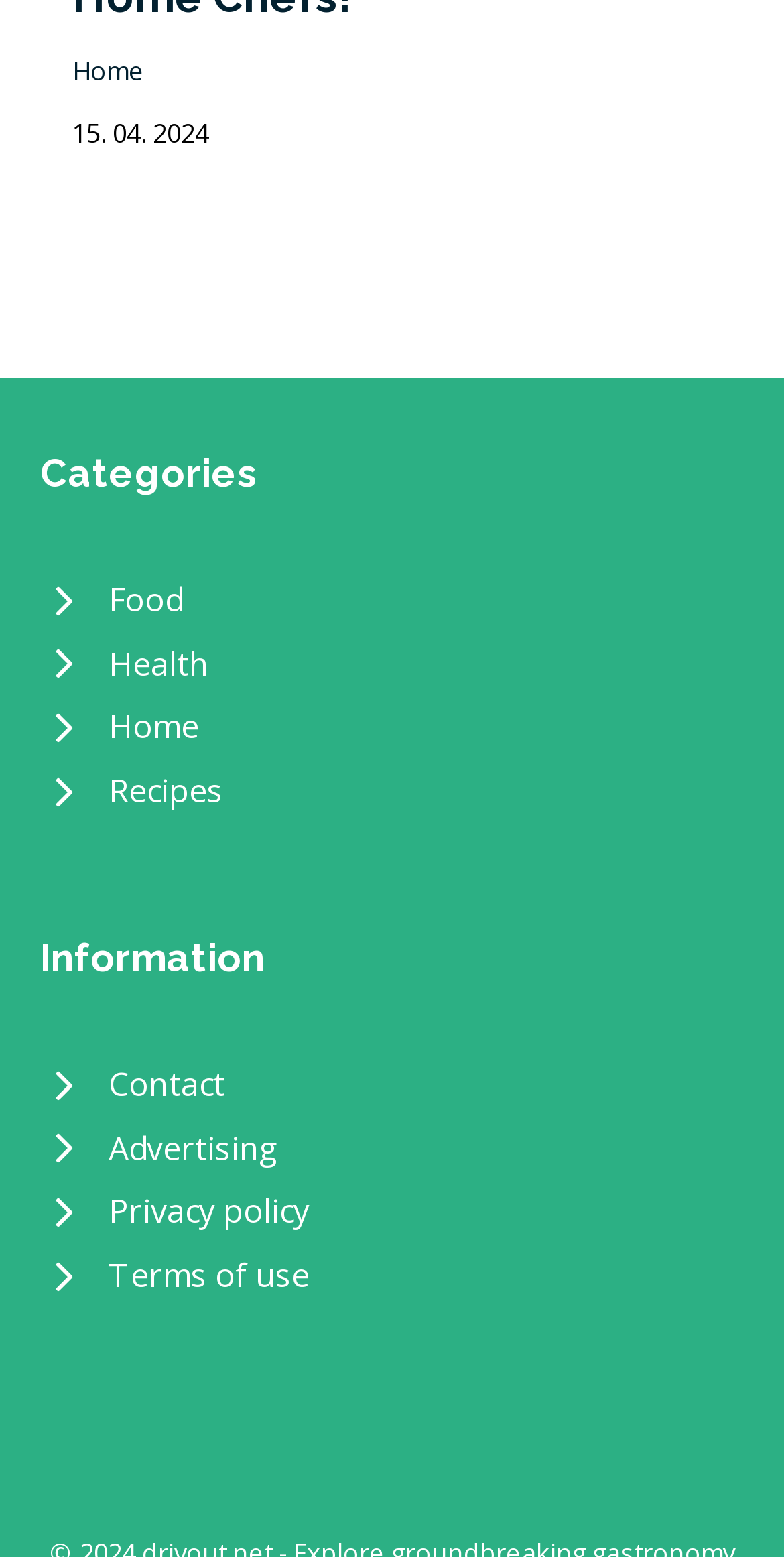What is the date displayed?
Please answer the question with a detailed and comprehensive explanation.

I found a static text element displaying the date '15. 04. 2024' at the top of the page.